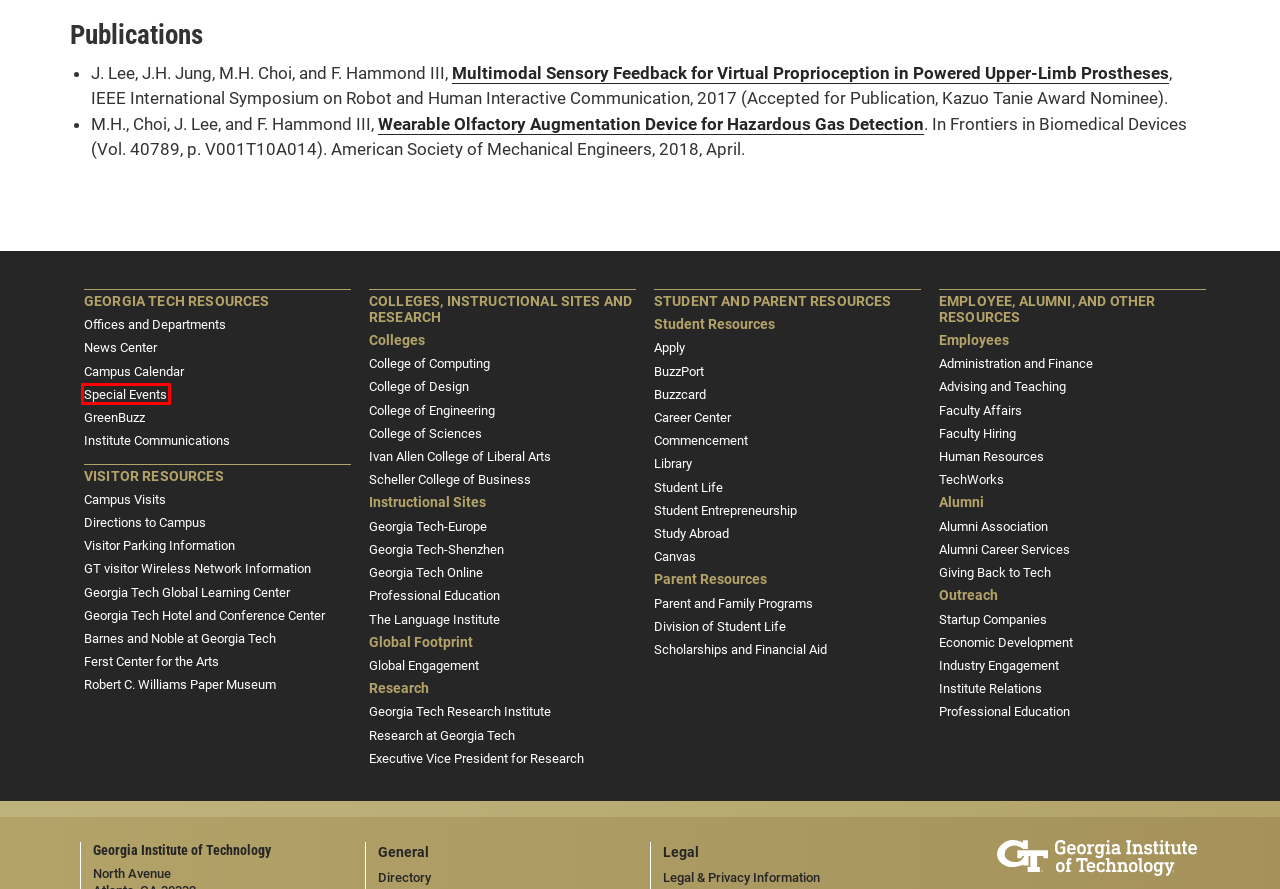Analyze the webpage screenshot with a red bounding box highlighting a UI element. Select the description that best matches the new webpage after clicking the highlighted element. Here are the options:
A. Georgia Tech Top Research University | Research
B. Home | CREATE-X ™
C. Welcome | Commencement
D. Visitor Information
E. Welcome | Special Events
F. Submitting Corporate Research Proposals | Office of Sponsored Programs
G. Home | Greenbuzz
H. Home | College of Engineering

E